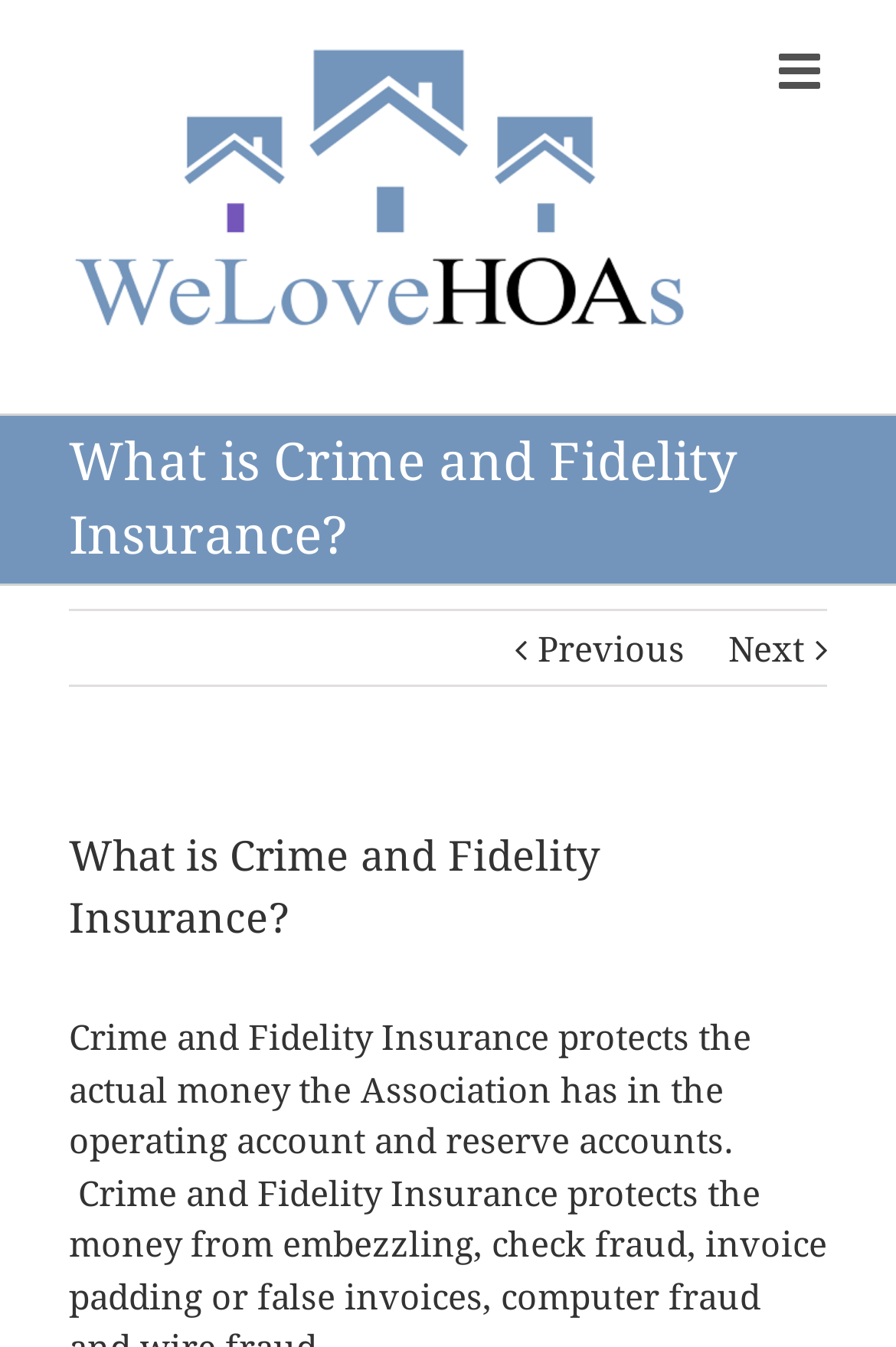Describe all visible elements and their arrangement on the webpage.

The webpage is about Crime and Fidelity Insurance, which protects the money in operating and reserve accounts from embezzling, check fraud, and invoice fraud. 

At the top left of the page, there is a navigation menu bar with a horizontal orientation, containing a link to the "We Love HOAs Mobile Retina Logo" which is also an image. 

To the right of the navigation menu bar, there is a link to toggle the mobile menu. 

Below the navigation menu bar, there is a heading that reads "What is Crime and Fidelity Insurance?" 

Underneath the heading, there are two links, one with a previous icon and the other with a next icon, which are positioned side by side. 

Further down the page, there is another heading with the same text "What is Crime and Fidelity Insurance?"